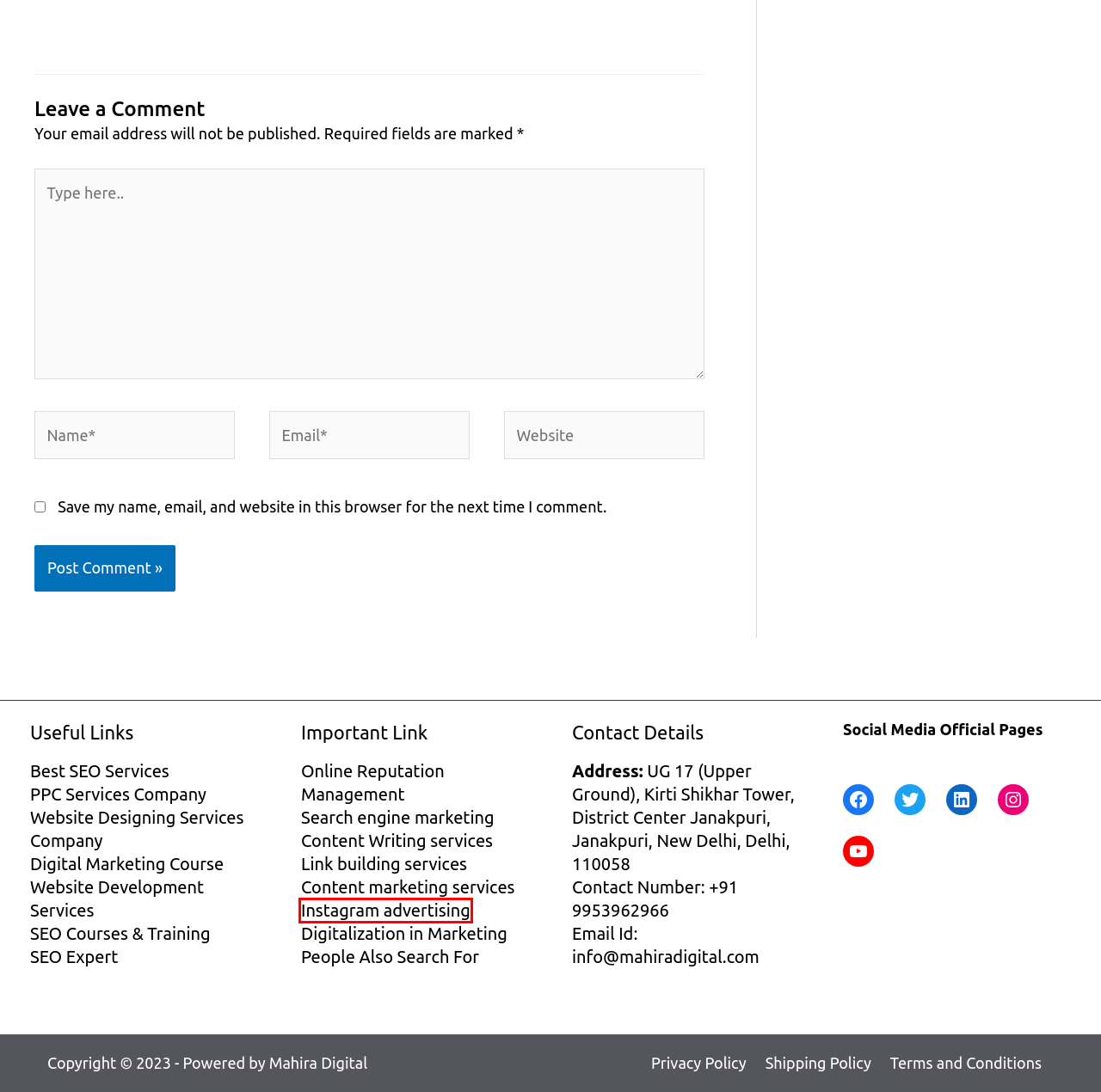You are given a screenshot of a webpage with a red bounding box around an element. Choose the most fitting webpage description for the page that appears after clicking the element within the red bounding box. Here are the candidates:
A. Content Writing | Quality content | Blogs content writing
B. Instagram marketing company, Instagram ad manager, Instagram advertising
C. Digitalization in Marketing and Its Impact. - Mahira Digital
D. Search engine marketing - SEM Experts in Delhi, India
E. What is online reputation management (ORM) ?
F. Terms and Conditions - Mahira Digital
G. Shipping Policy - Mahira Digital
H. People Also Search For - Mahira Digital

B